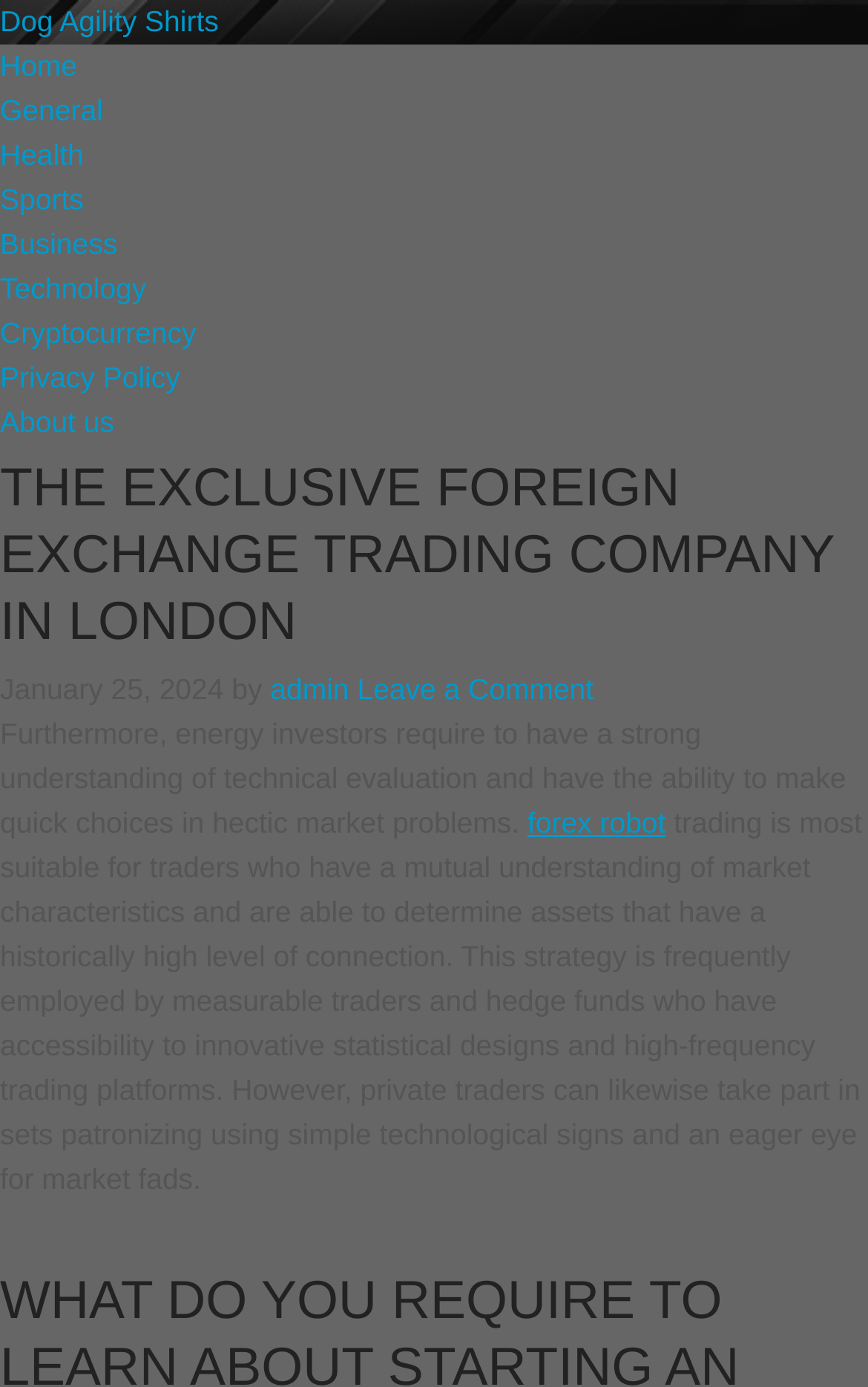Locate the bounding box of the UI element based on this description: "Technology". Provide four float numbers between 0 and 1 as [left, top, right, bottom].

[0.0, 0.196, 0.169, 0.22]